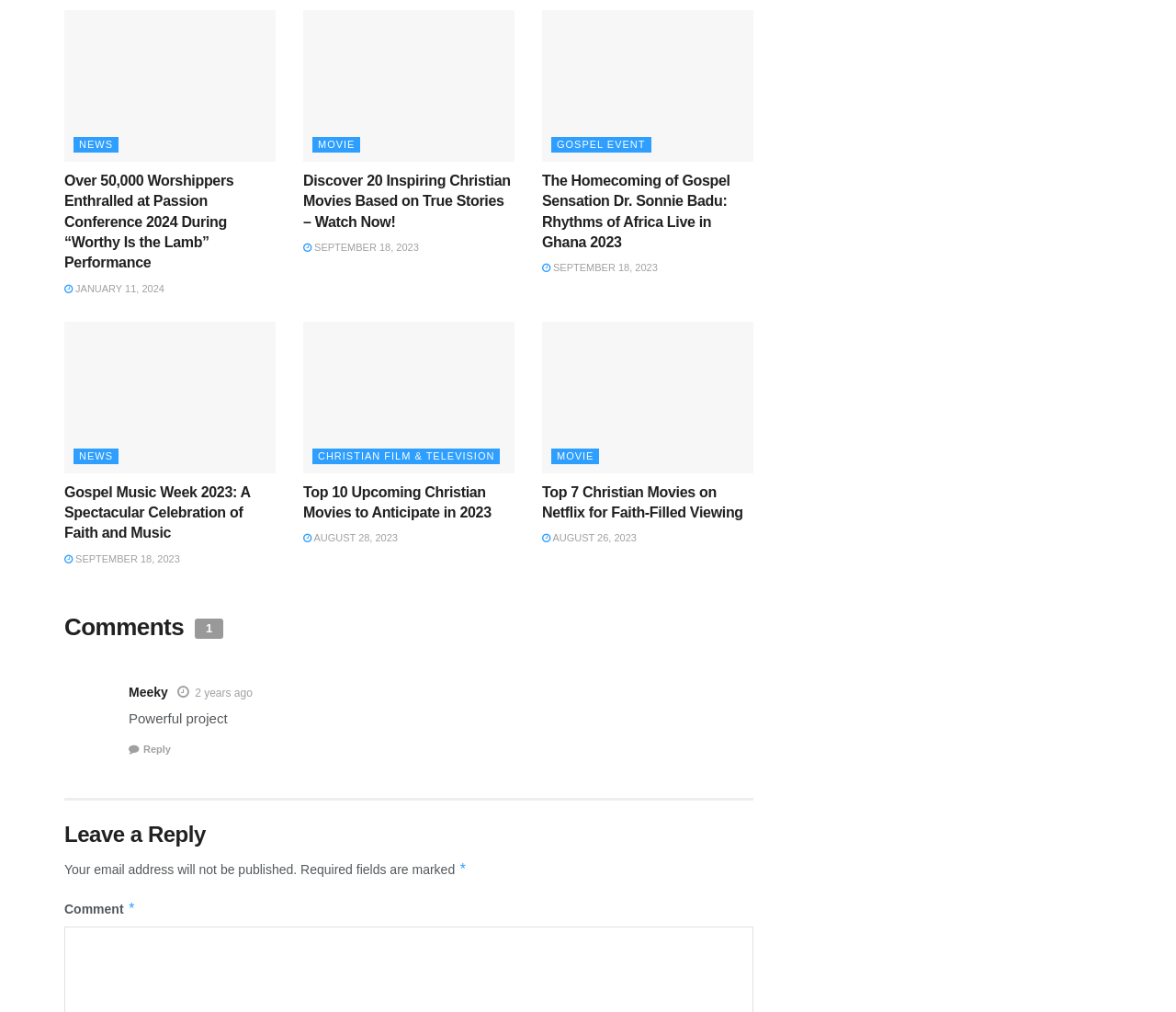Using the element description: "parent_node: CHRISTIAN FILM & TELEVISION", determine the bounding box coordinates for the specified UI element. The coordinates should be four float numbers between 0 and 1, [left, top, right, bottom].

[0.258, 0.318, 0.437, 0.467]